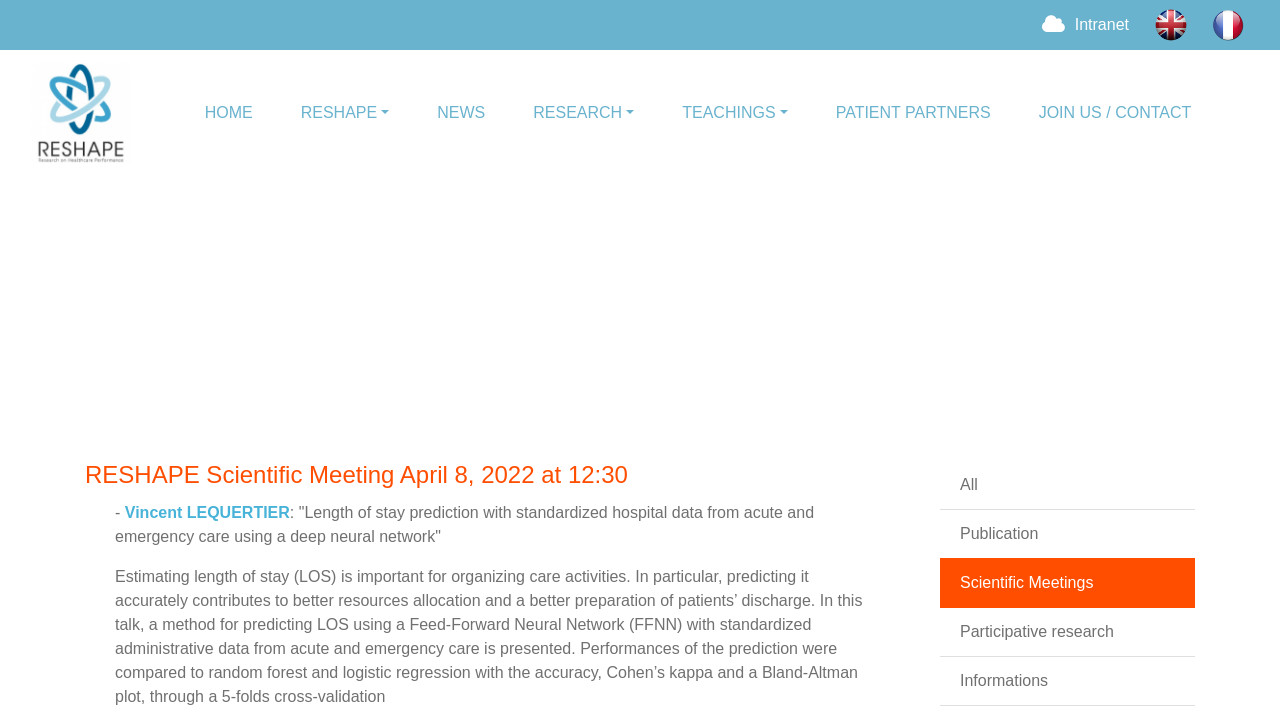Specify the bounding box coordinates (top-left x, top-left y, bottom-right x, bottom-right y) of the UI element in the screenshot that matches this description: alt="Go2Guru Webs"

None